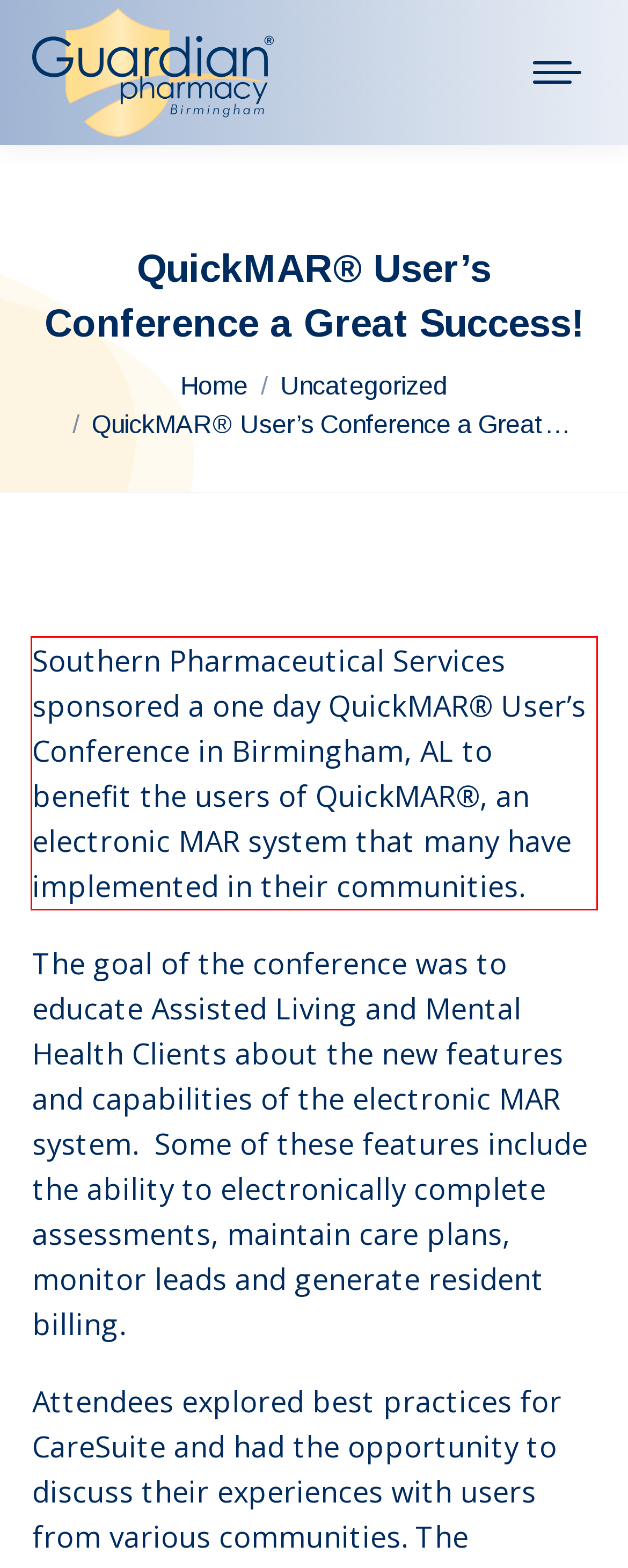You are presented with a screenshot containing a red rectangle. Extract the text found inside this red bounding box.

Southern Pharmaceutical Services sponsored a one day QuickMAR® User’s Conference in Birmingham, AL to benefit the users of QuickMAR®, an electronic MAR system that many have implemented in their communities.